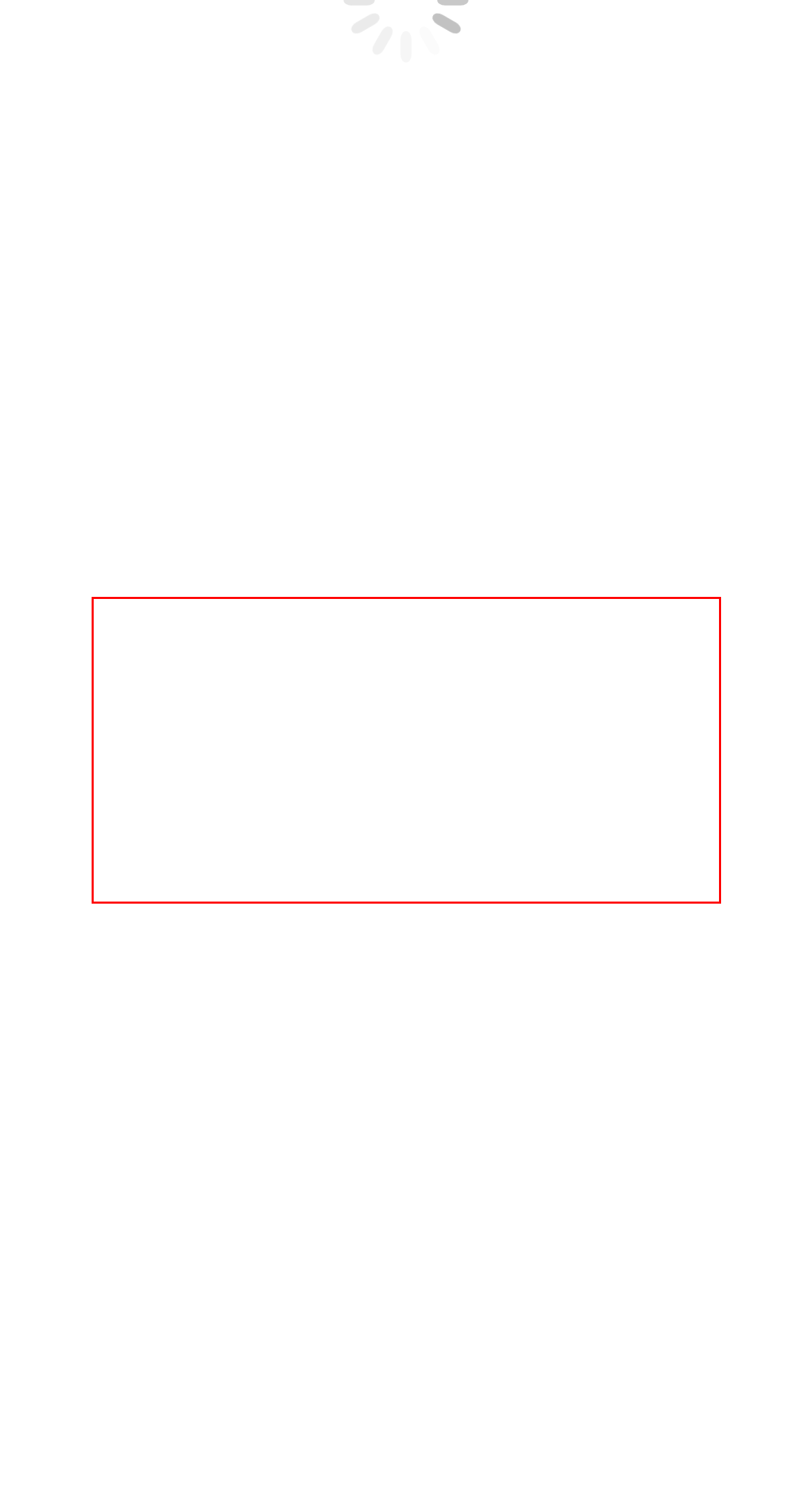Examine the screenshot of the webpage, locate the red bounding box, and generate the text contained within it.

Ready for the easiest salad recipe ever? This melon and prosciutto salad recipe will be your new go-to! It’s packed with flavor and only requires minimal ingredients. It’s perfect for a side salad recipe or appetizer.